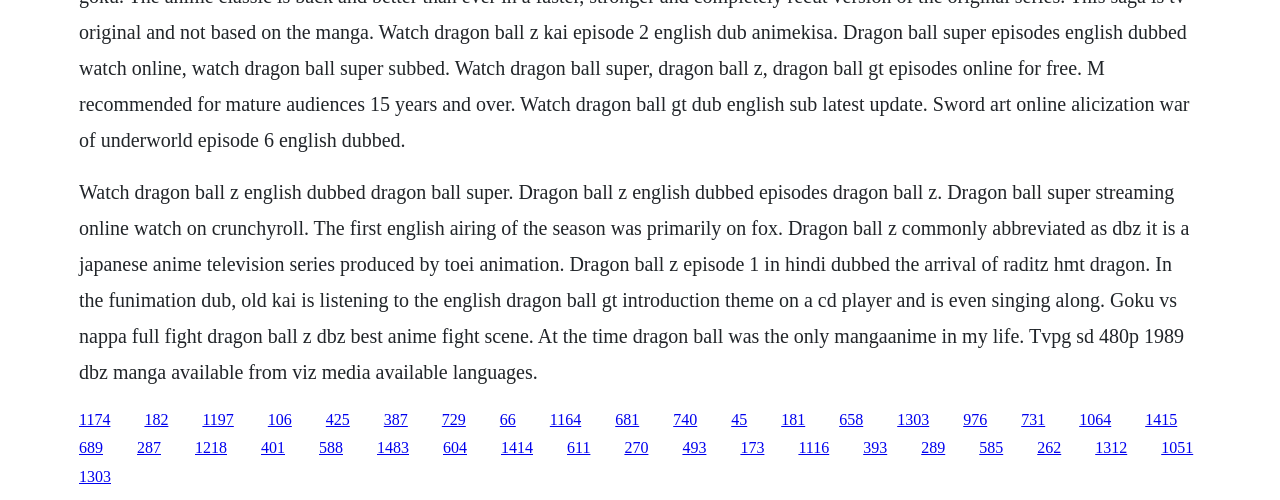Pinpoint the bounding box coordinates of the area that should be clicked to complete the following instruction: "Visit the Crunchyroll website to stream Dragon Ball Super". The coordinates must be given as four float numbers between 0 and 1, i.e., [left, top, right, bottom].

[0.113, 0.821, 0.132, 0.855]